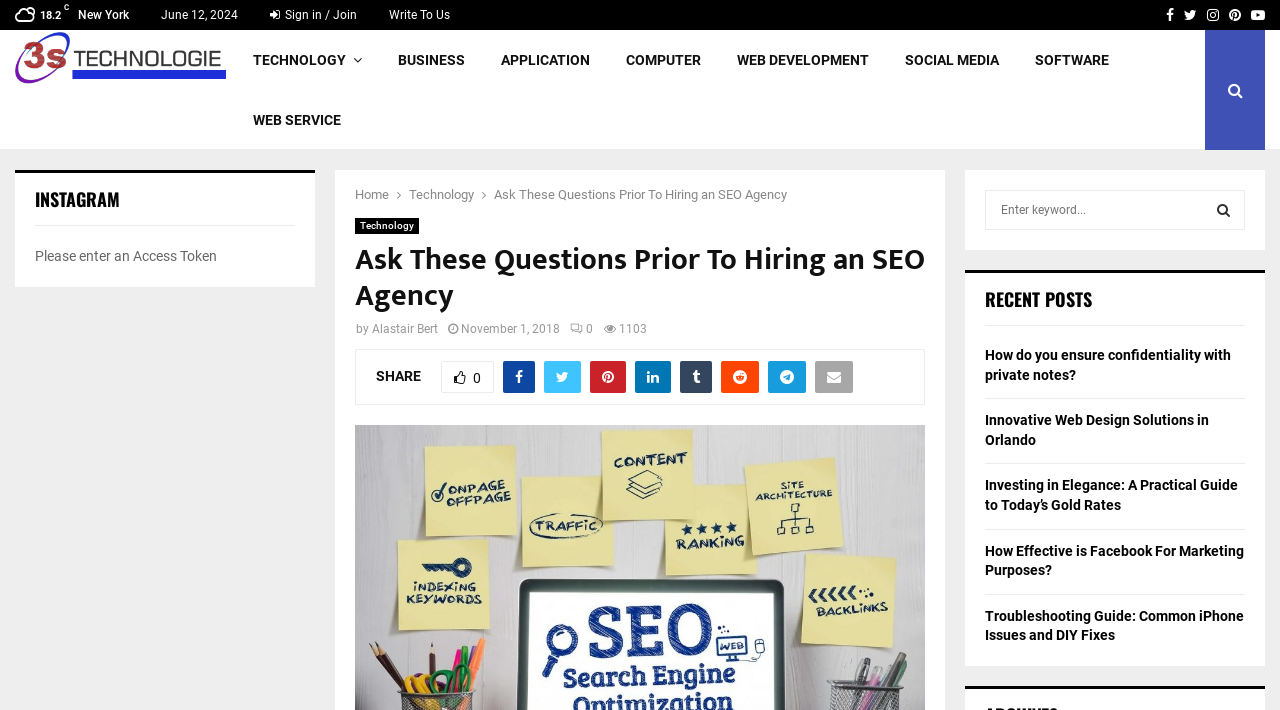Summarize the webpage in an elaborate manner.

This webpage appears to be a blog or article page from a technology-related website. At the top, there is a navigation bar with links to various categories such as Technology, Business, Application, and more. Below the navigation bar, there is a heading that reads "Research Computer Parts – Get Expert Advice at 3technologies".

The main content of the page is an article titled "Ask These Questions Prior To Hiring an SEO Agency". The article has a heading, followed by the author's name, "Alastair Bert", and the date "November 1, 2018". Below the article title, there are social media sharing links and a comment count.

The article itself is not summarized in the accessibility tree, but it likely discusses the importance of asking certain questions when hiring an SEO agency. Below the article, there are links to recent posts, including "How do you ensure confidentiality with private notes?", "Innovative Web Design Solutions in Orlando", and more.

On the right side of the page, there is a search bar with a search button. Above the search bar, there is a heading that reads "INSTAGRAM", but it's not clear what content is related to Instagram. There is also a message that reads "Please enter an Access Token".

At the very top of the page, there are links to sign in or join, as well as links to write to the website. There are also social media links to Facebook, Twitter, Instagram, Pinterest, and YouTube.